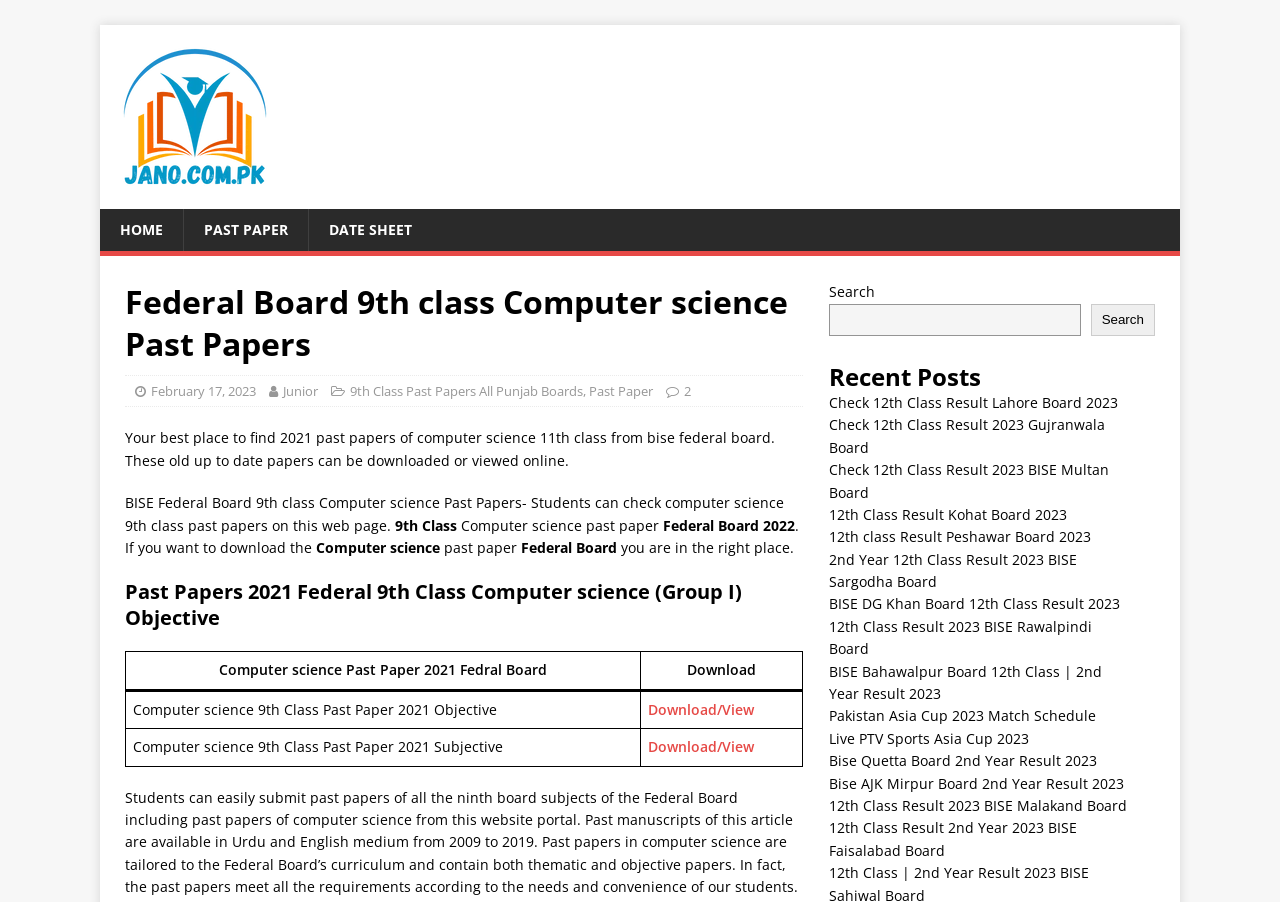Identify the first-level heading on the webpage and generate its text content.

Federal Board 9th class Computer science Past Papers